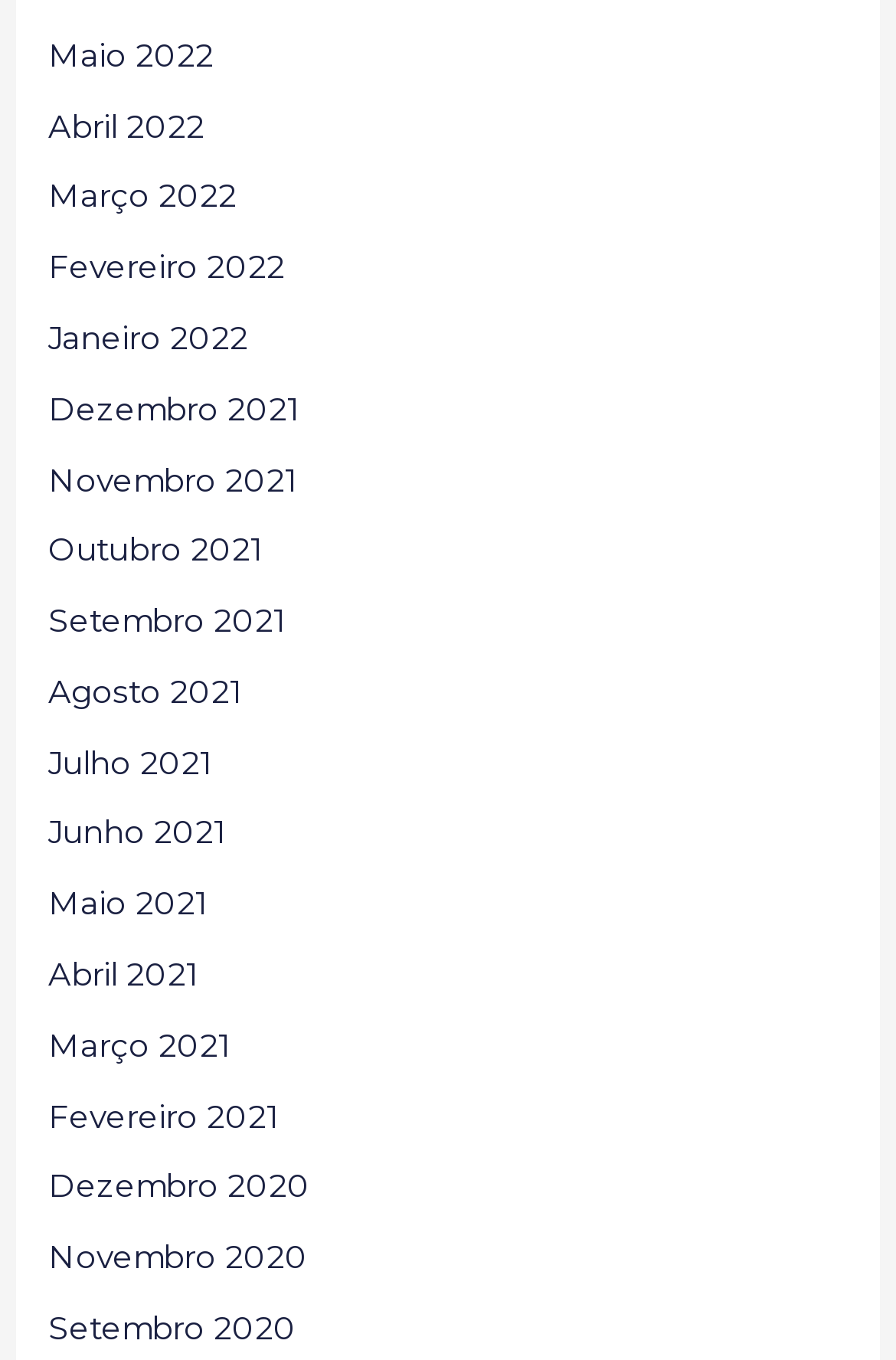Please identify the bounding box coordinates of where to click in order to follow the instruction: "view September 2021".

[0.054, 0.443, 0.318, 0.47]